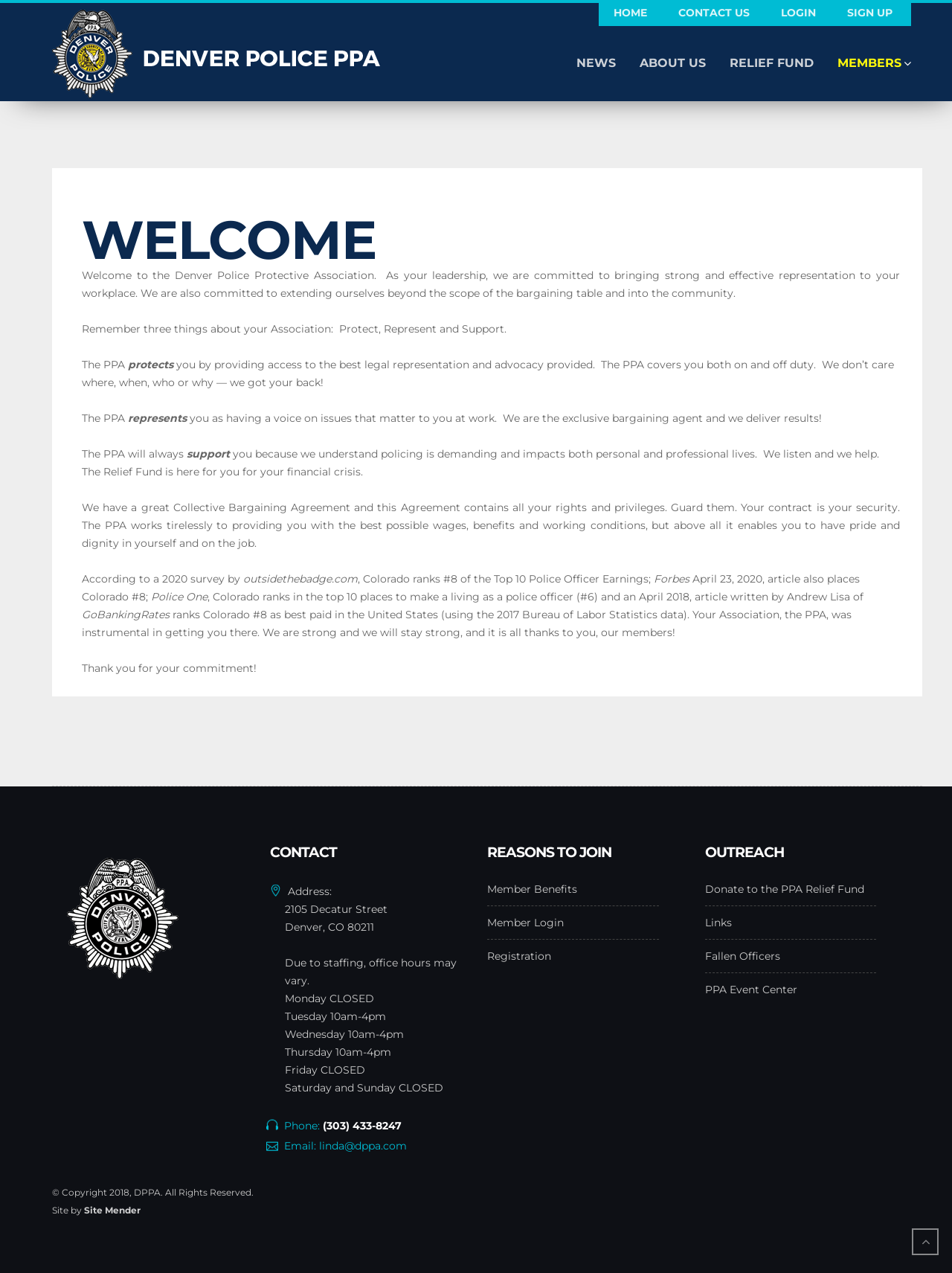What is the name of the event center mentioned on the webpage?
Provide a comprehensive and detailed answer to the question.

The name of the event center is mentioned in the outreach section, which is located in the bottom-right corner of the webpage. It is one of the links provided under the heading 'OUTREACH'.